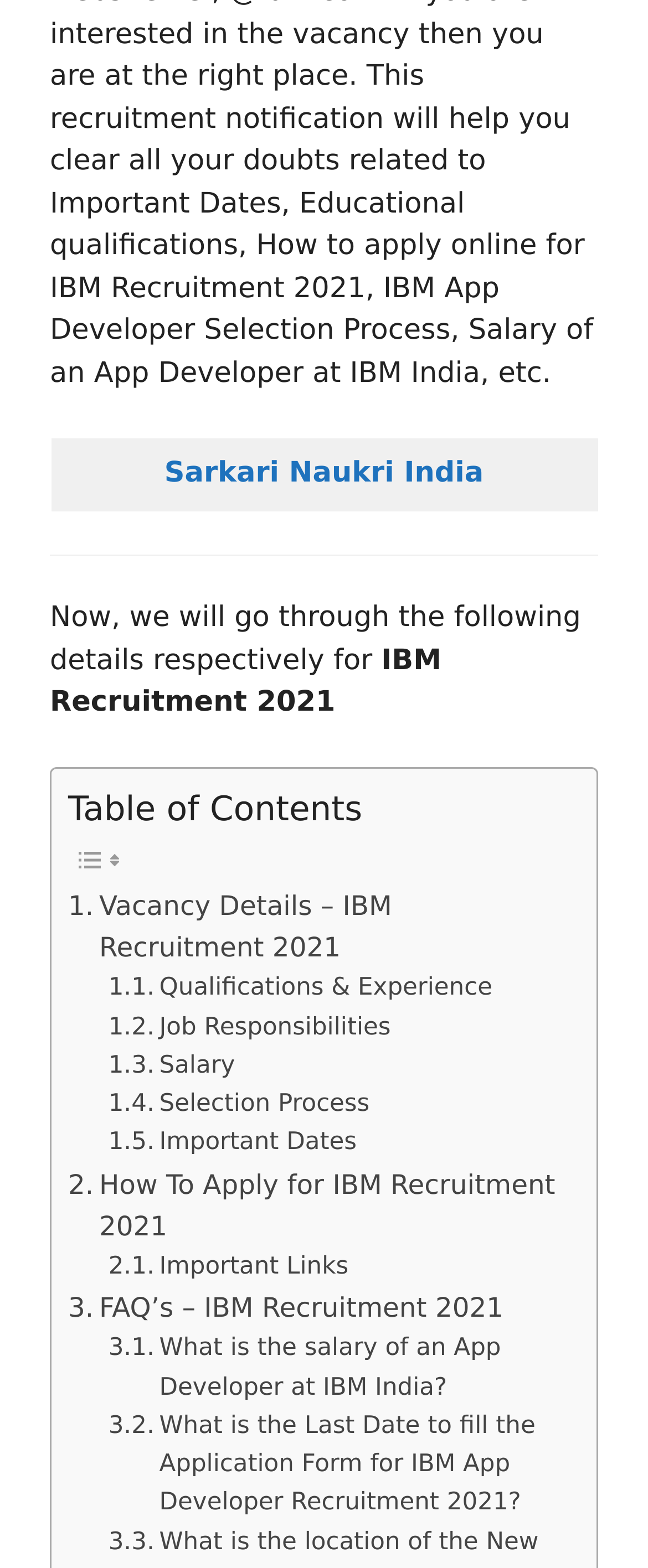Pinpoint the bounding box coordinates of the clickable area needed to execute the instruction: "Check the Salary of IBM Recruitment 2021". The coordinates should be specified as four float numbers between 0 and 1, i.e., [left, top, right, bottom].

[0.167, 0.668, 0.363, 0.693]